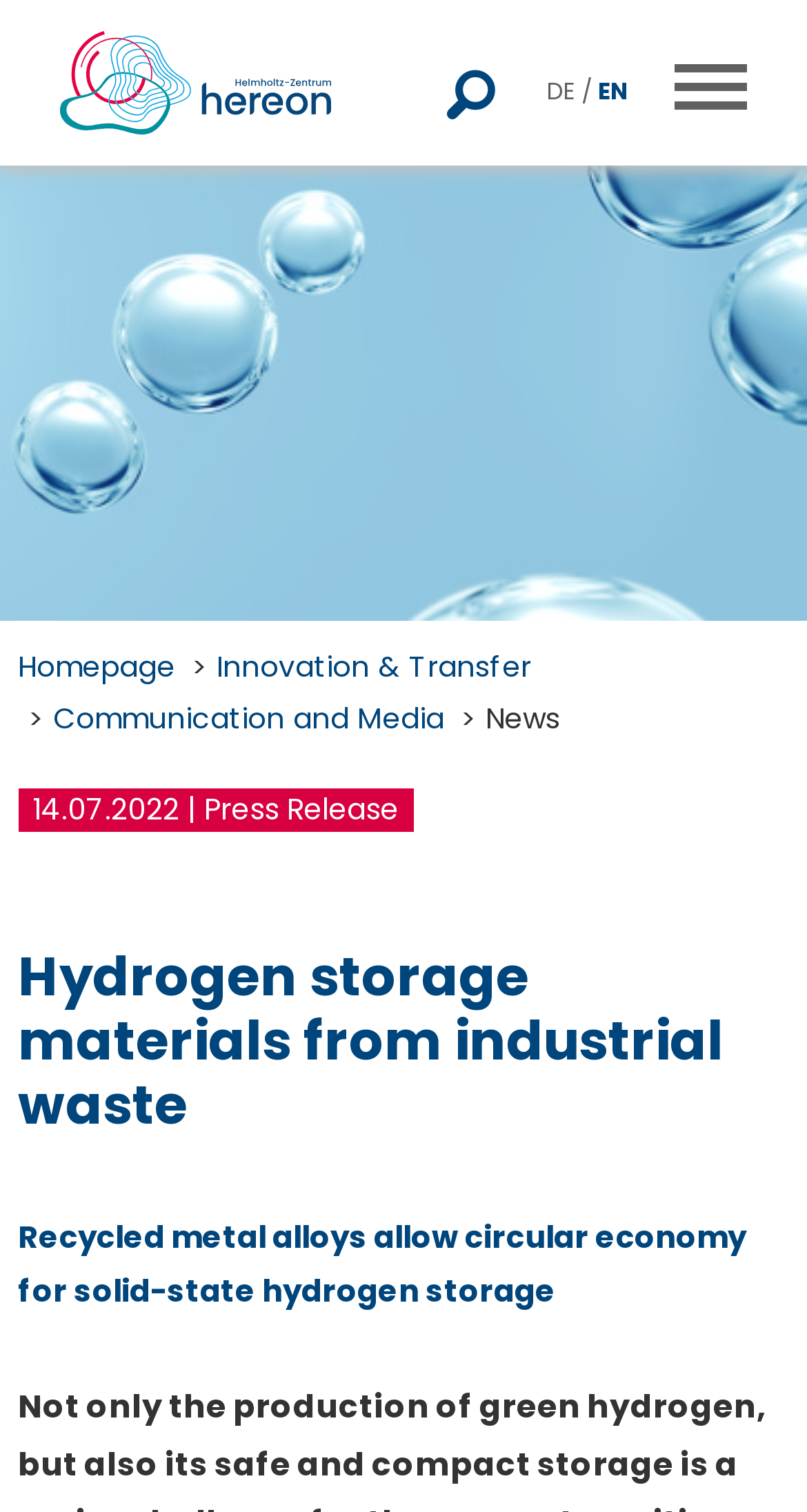Produce a meticulous description of the webpage.

The webpage is about hydrogen storage materials from industrial waste. At the top left corner, there is a logo of the Helmholtz-Zentrums Hereon, which is a link to the homepage. Next to the logo, there is an "Open Search" element. On the top right corner, there are language options, "DE" and "EN", and a button to open the navigation menu.

Below the top section, there is a large image of gas bubbles that spans the entire width of the page. On top of the image, there are several links to different sections of the website, including "Homepage", "Innovation & Transfer", "Communication and Media", and "News".

Below the image, there is a news article section. The article is dated "14.07.2022" and is labeled as a press release. The title of the article is "Hydrogen storage materials from industrial waste", which is also the title of the webpage. The article's content is summarized as "Recycled metal alloys allow circular economy for solid-state hydrogen storage".